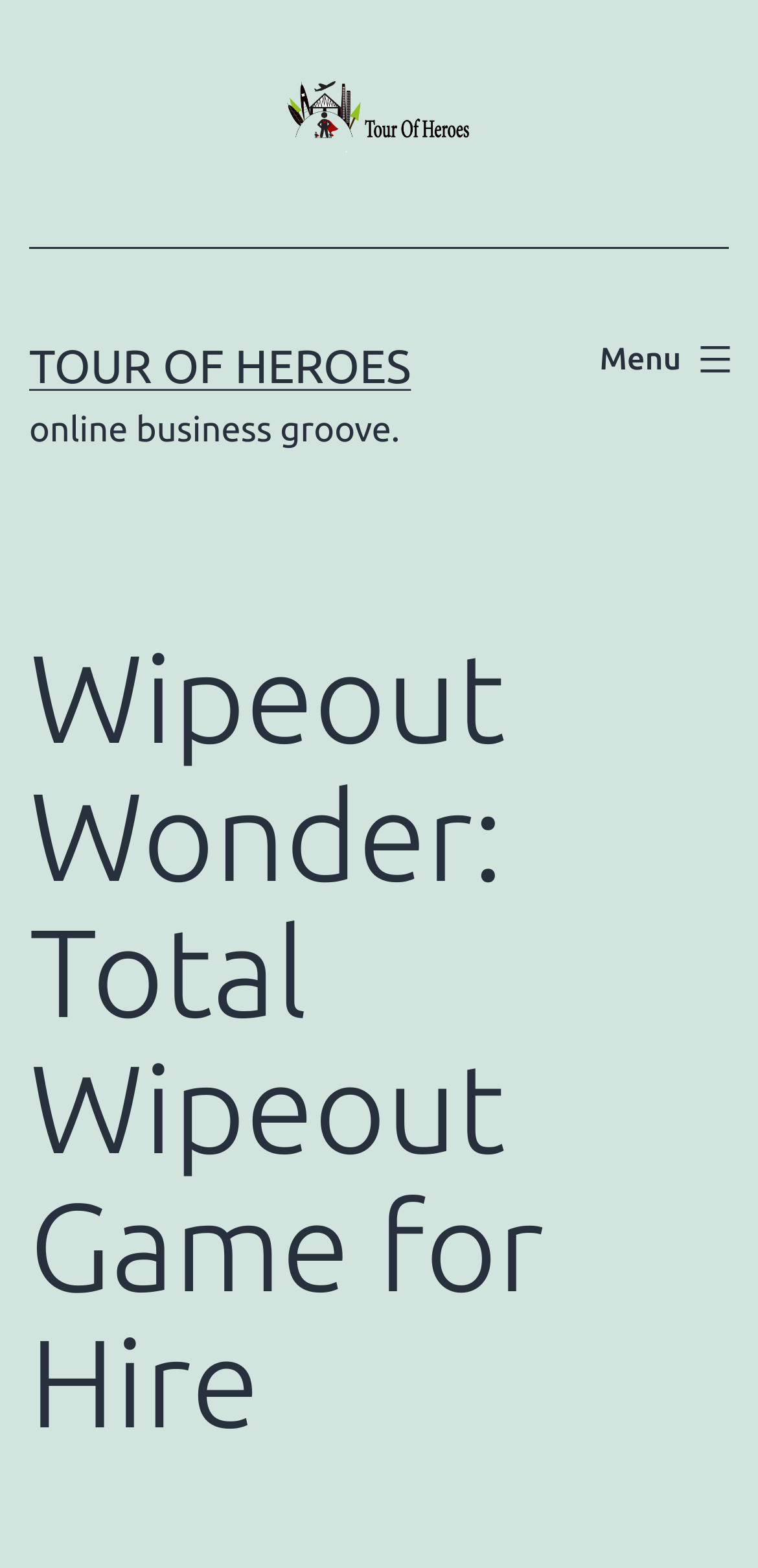What is the purpose of the button 'Menu'?
Please provide a comprehensive answer based on the contents of the image.

The button 'Menu' is located at the top right corner of the page, and it has an attribute 'expanded: False', indicating that it is not currently expanded. The attribute 'controls: primary-menu-list' suggests that the button is used to control the primary menu list. Therefore, I infer that the purpose of the button is to expand the primary menu list.